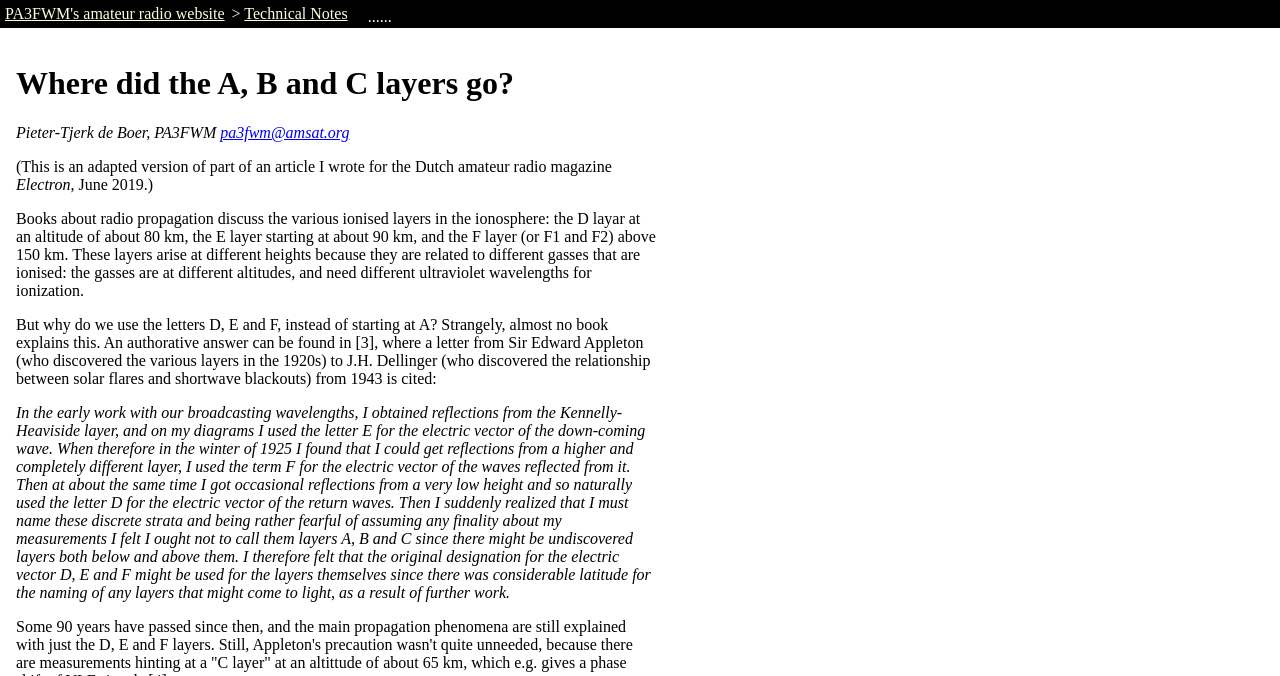Find the bounding box coordinates of the clickable element required to execute the following instruction: "View the UFCW logo". Provide the coordinates as four float numbers between 0 and 1, i.e., [left, top, right, bottom].

None